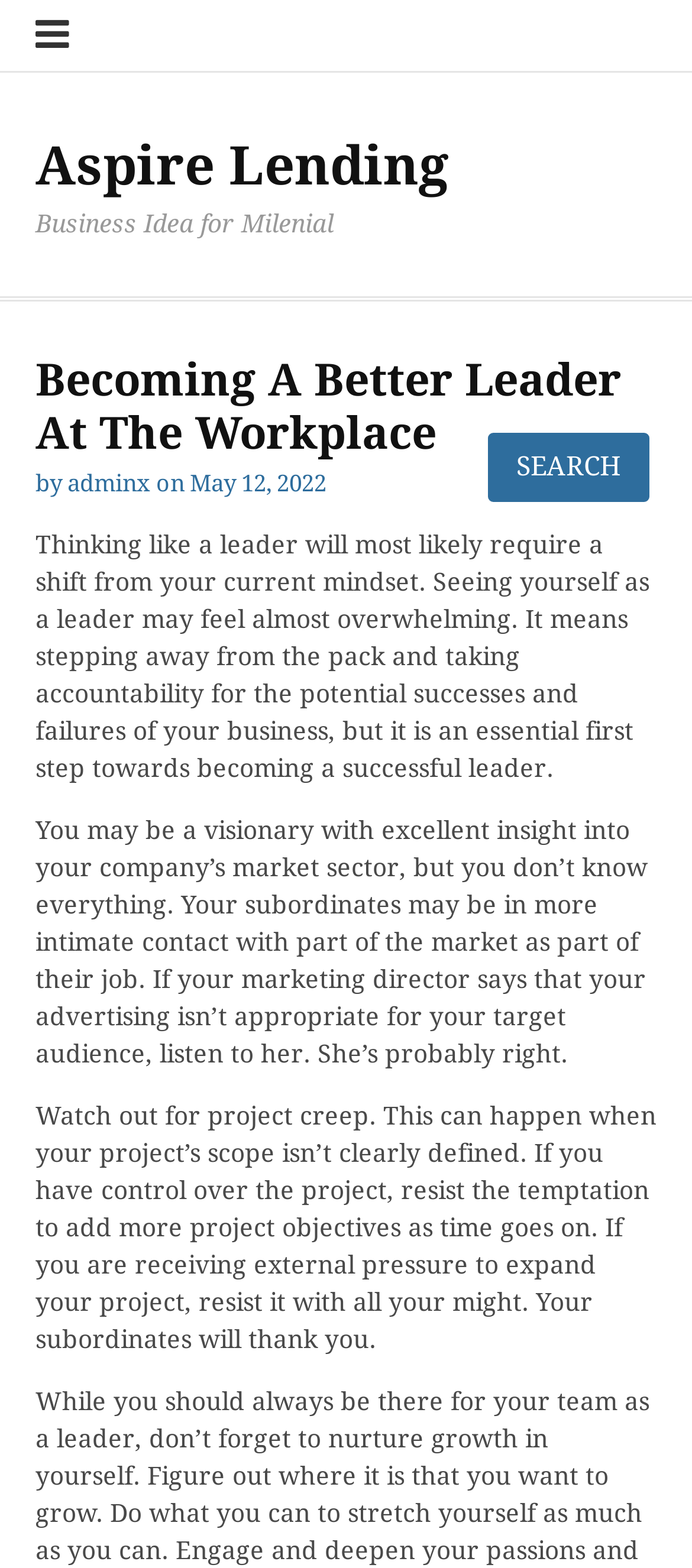Who wrote the article?
Please respond to the question with a detailed and thorough explanation.

The author of the article can be identified by looking at the link 'adminx' which is located below the heading and is preceded by the word 'by'.